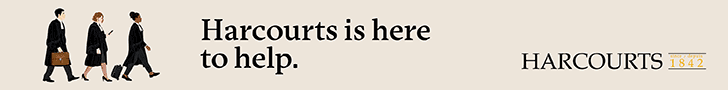What is the focus of the individuals' attire? From the image, respond with a single word or brief phrase.

Professionalism and class